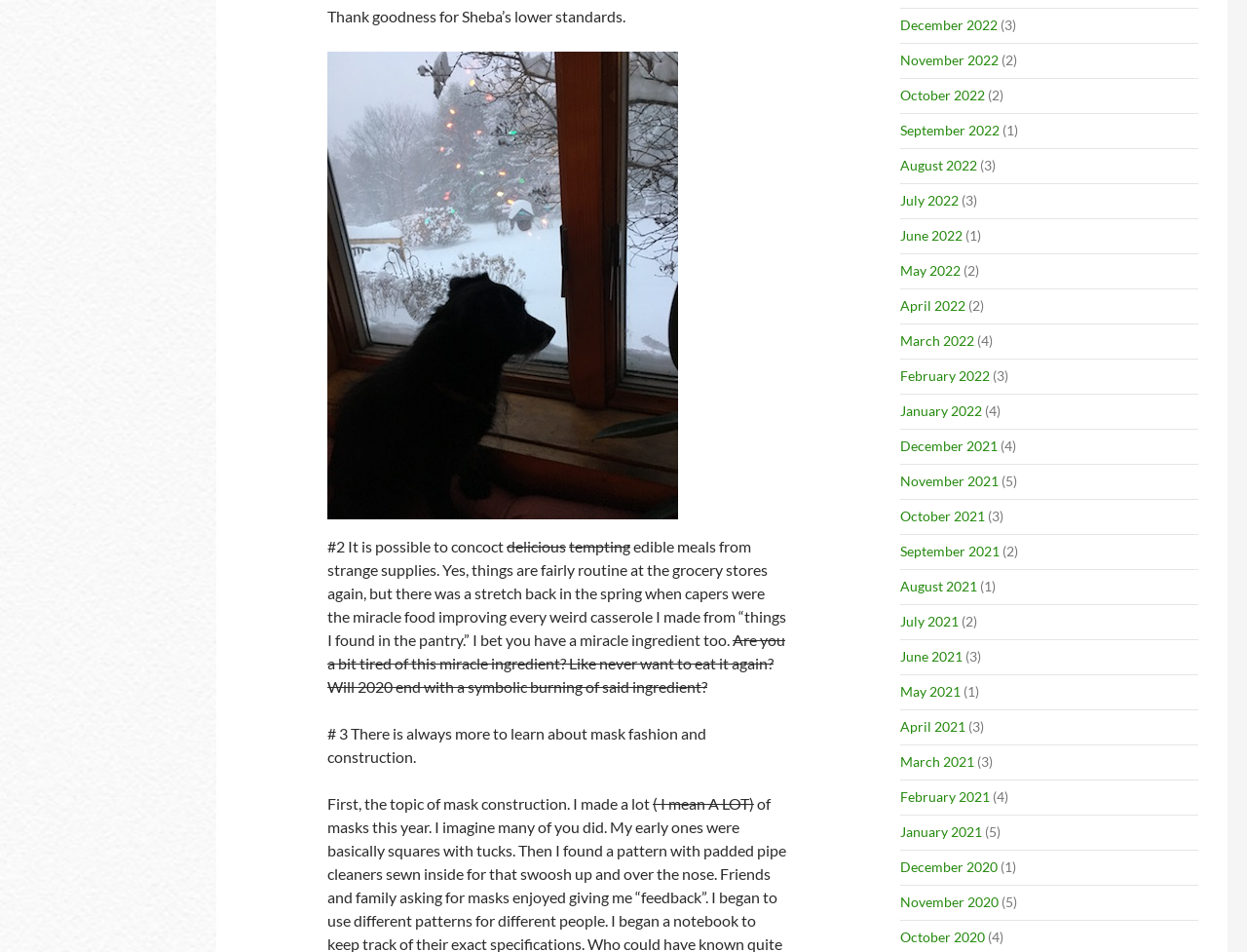How many links are there for 2022?
Please look at the screenshot and answer using one word or phrase.

12